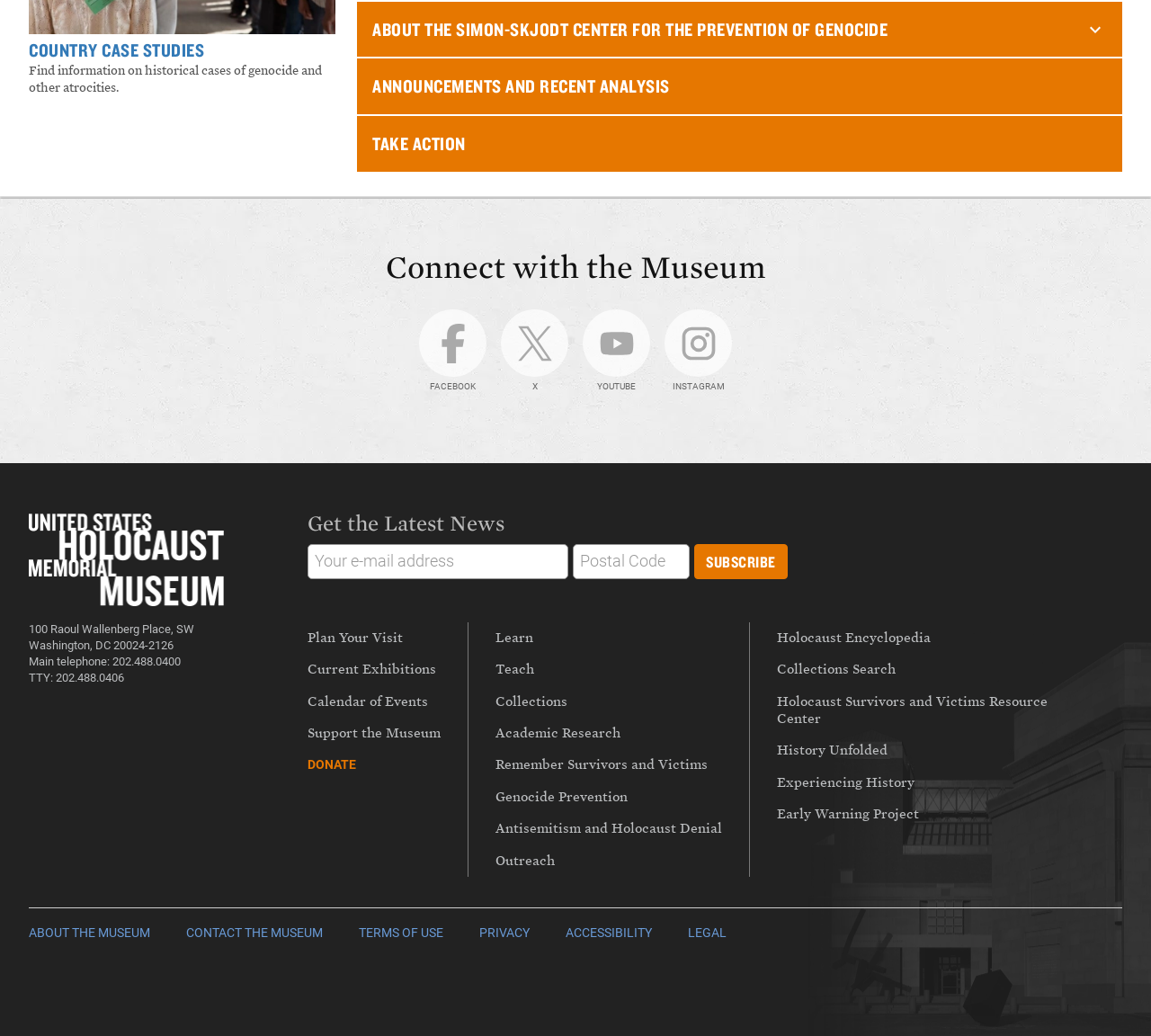Locate the bounding box coordinates of the clickable area to execute the instruction: "Connect with the Museum on Facebook". Provide the coordinates as four float numbers between 0 and 1, represented as [left, top, right, bottom].

[0.364, 0.299, 0.423, 0.38]